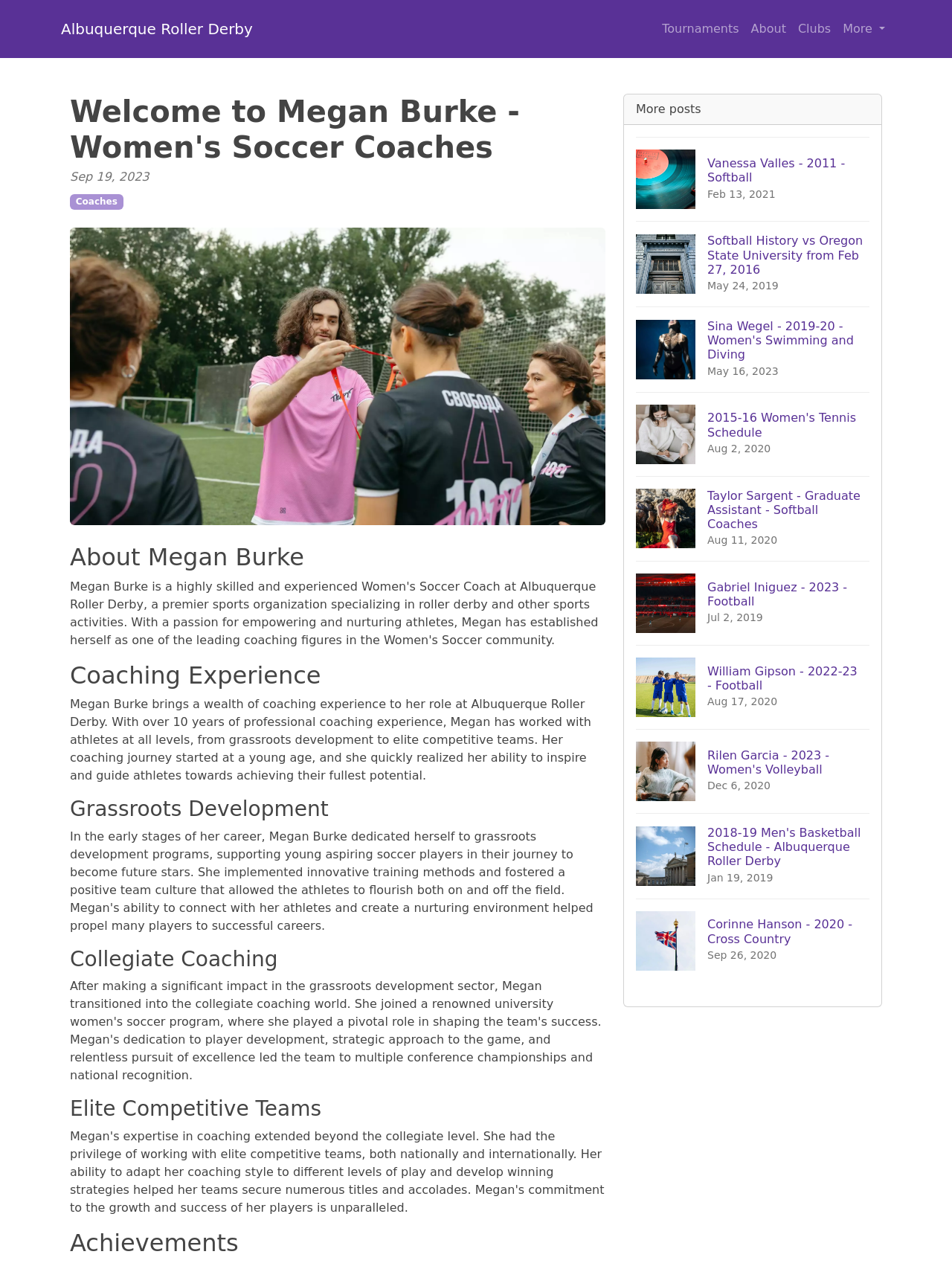How many years of professional coaching experience does Megan Burke have?
Refer to the image and answer the question using a single word or phrase.

over 10 years